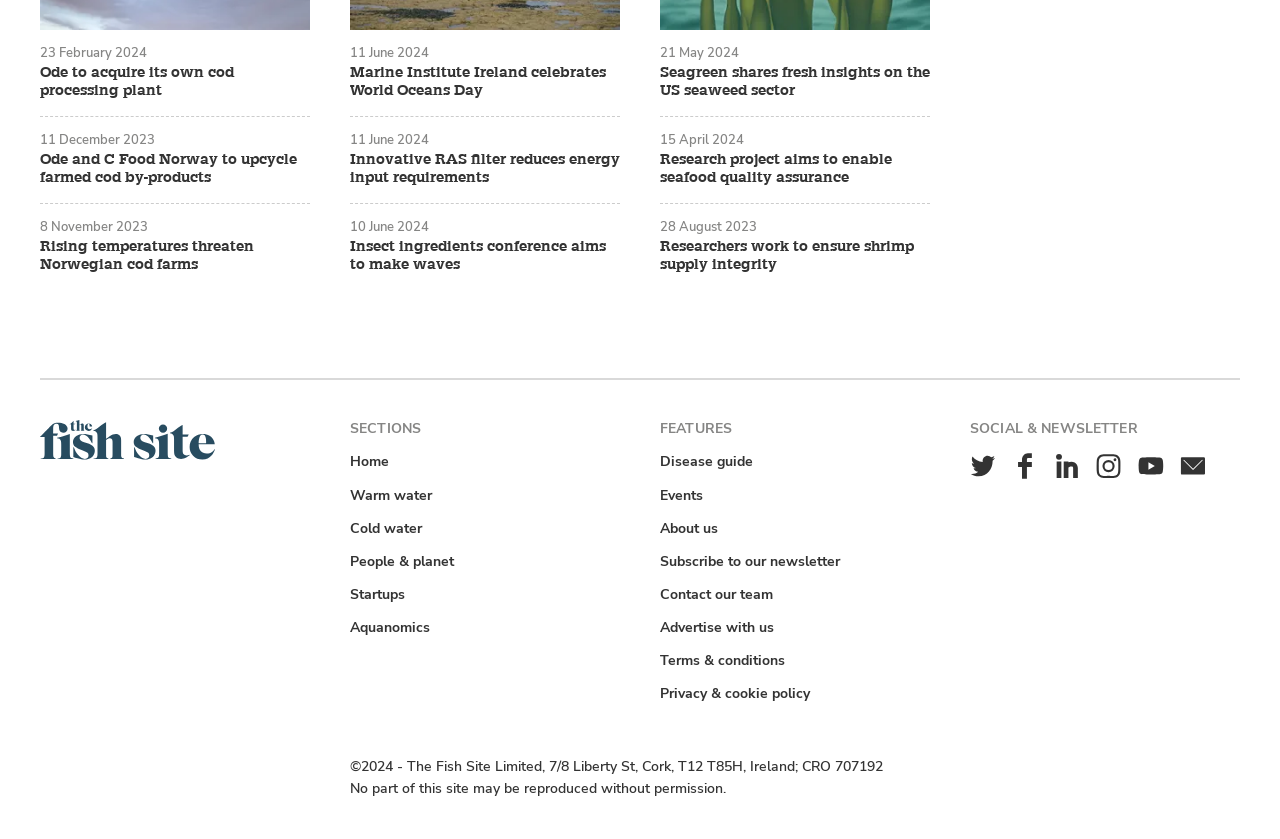Locate the bounding box coordinates of the clickable region to complete the following instruction: "Go to the 'Warm water' section."

[0.27, 0.578, 0.341, 0.603]